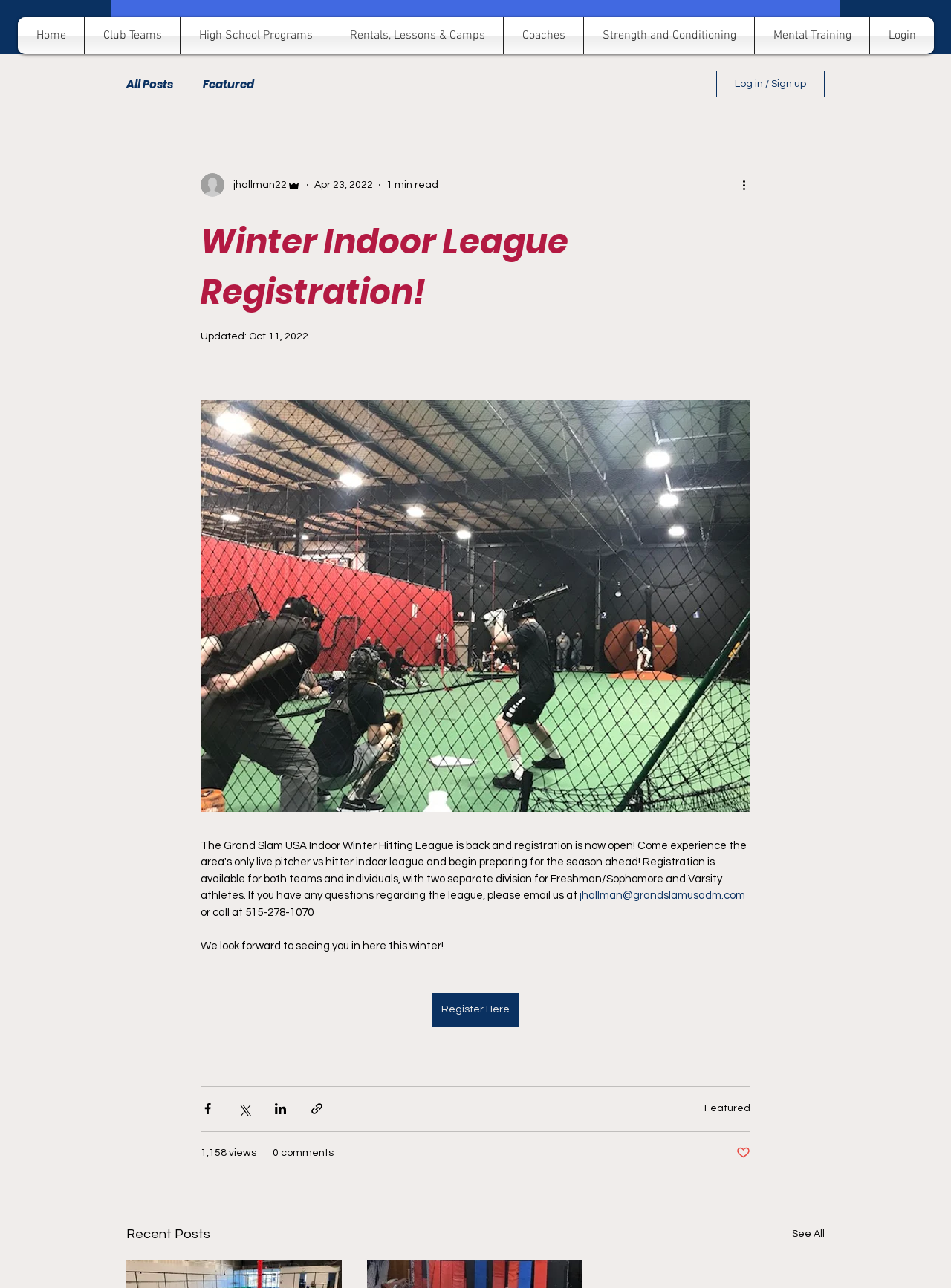Show the bounding box coordinates of the region that should be clicked to follow the instruction: "Click on the 'Register Here' button."

[0.455, 0.771, 0.545, 0.797]